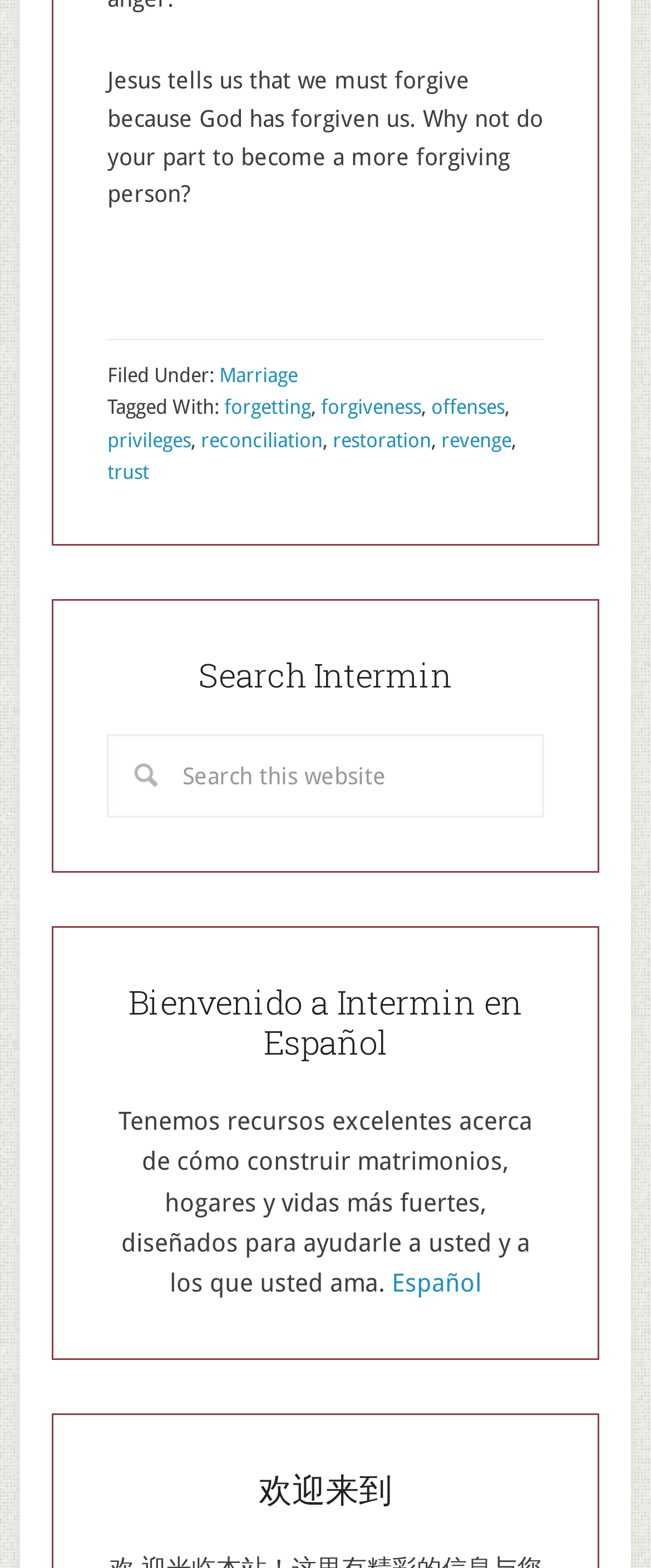What categories are available for articles? Examine the screenshot and reply using just one word or a brief phrase.

Marriage, etc.